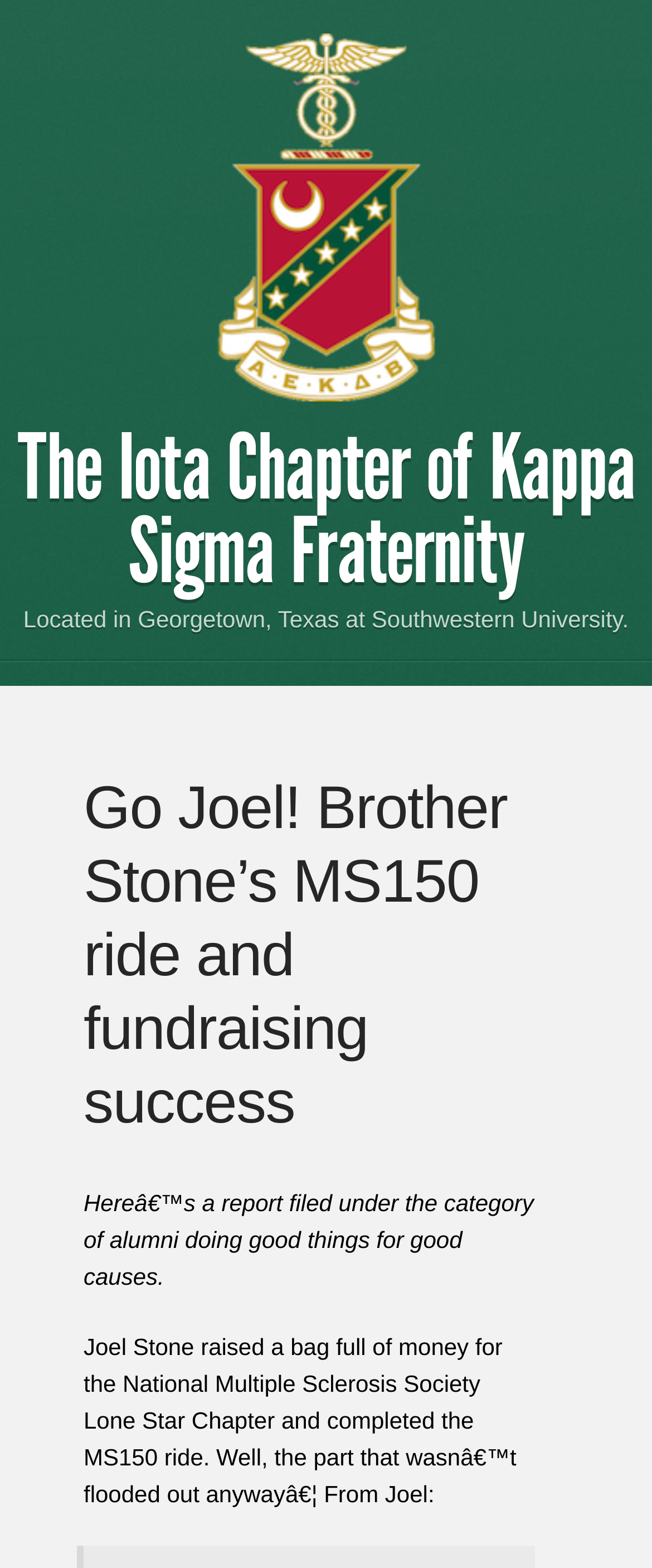Please respond to the question with a concise word or phrase:
What is the name of the person who filed the report?

Joel